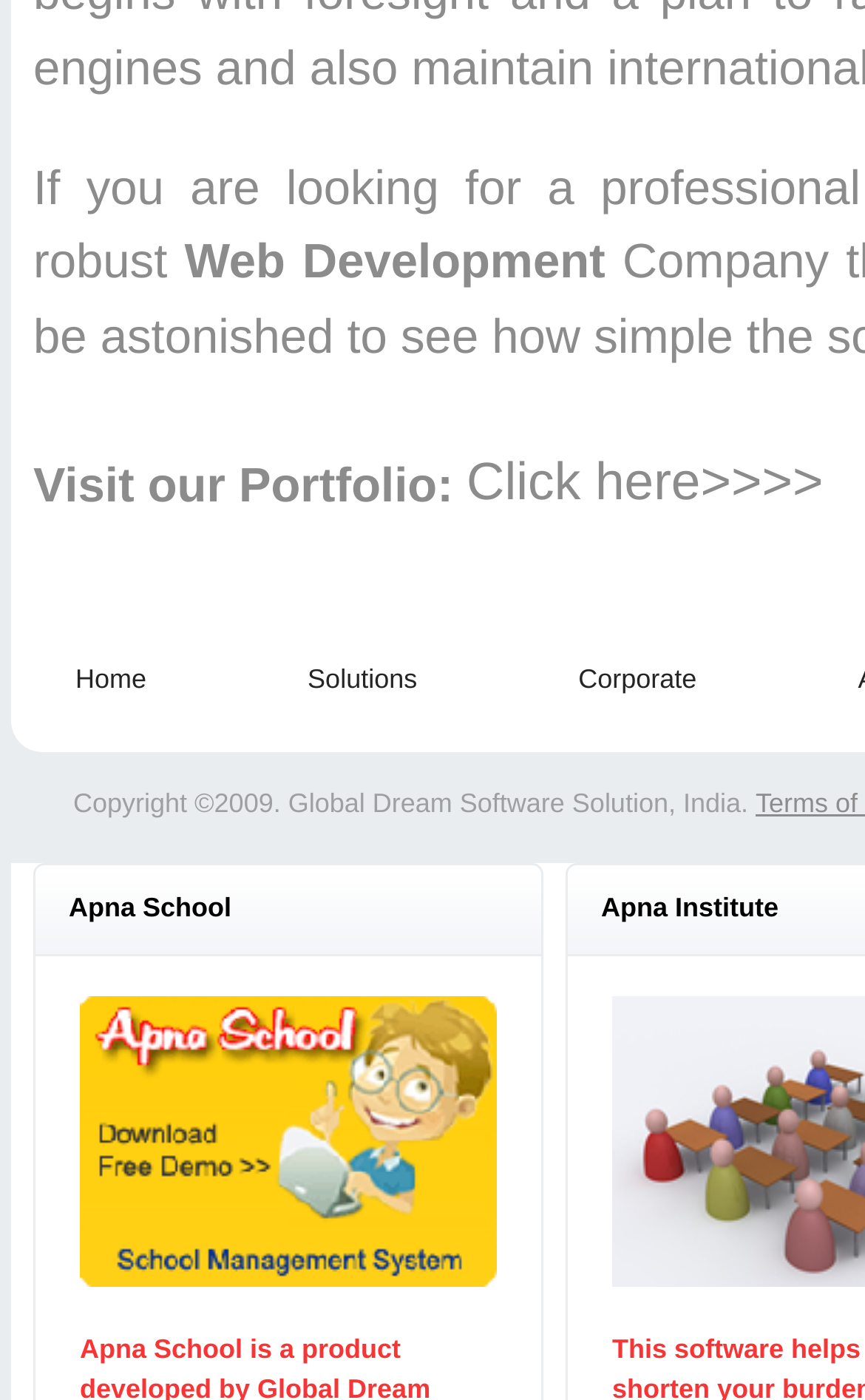How many figures are there on the webpage?
Please answer the question with as much detail as possible using the screenshot.

I searched the webpage and found only one figure, which is an image with no alt text, located below the 'Apna School' text.